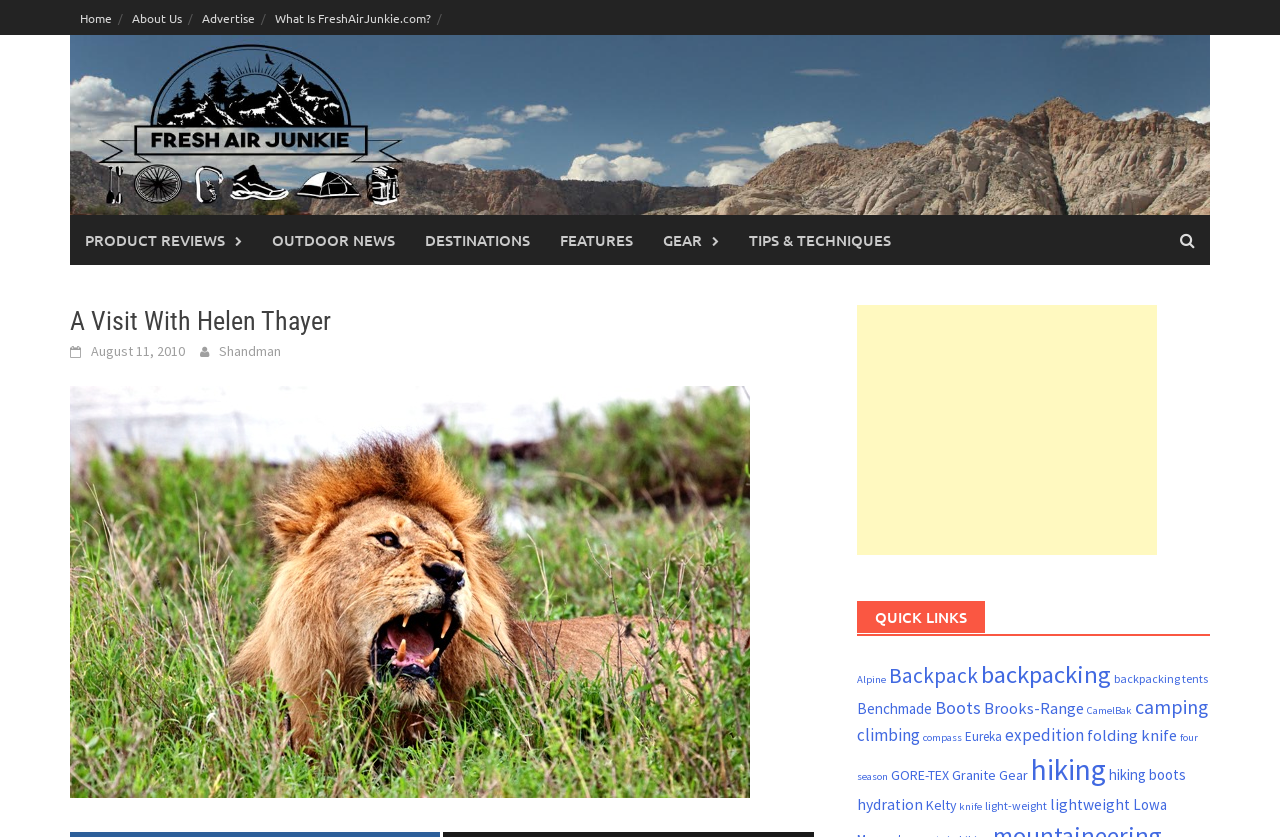Using the information from the screenshot, answer the following question thoroughly:
What type of content can be found on this webpage?

By examining the links and categories on the webpage, I noticed that they are all related to outdoor activities, such as product reviews, outdoor news, destinations, and gear. This suggests that the webpage is focused on providing outdoor-related content.